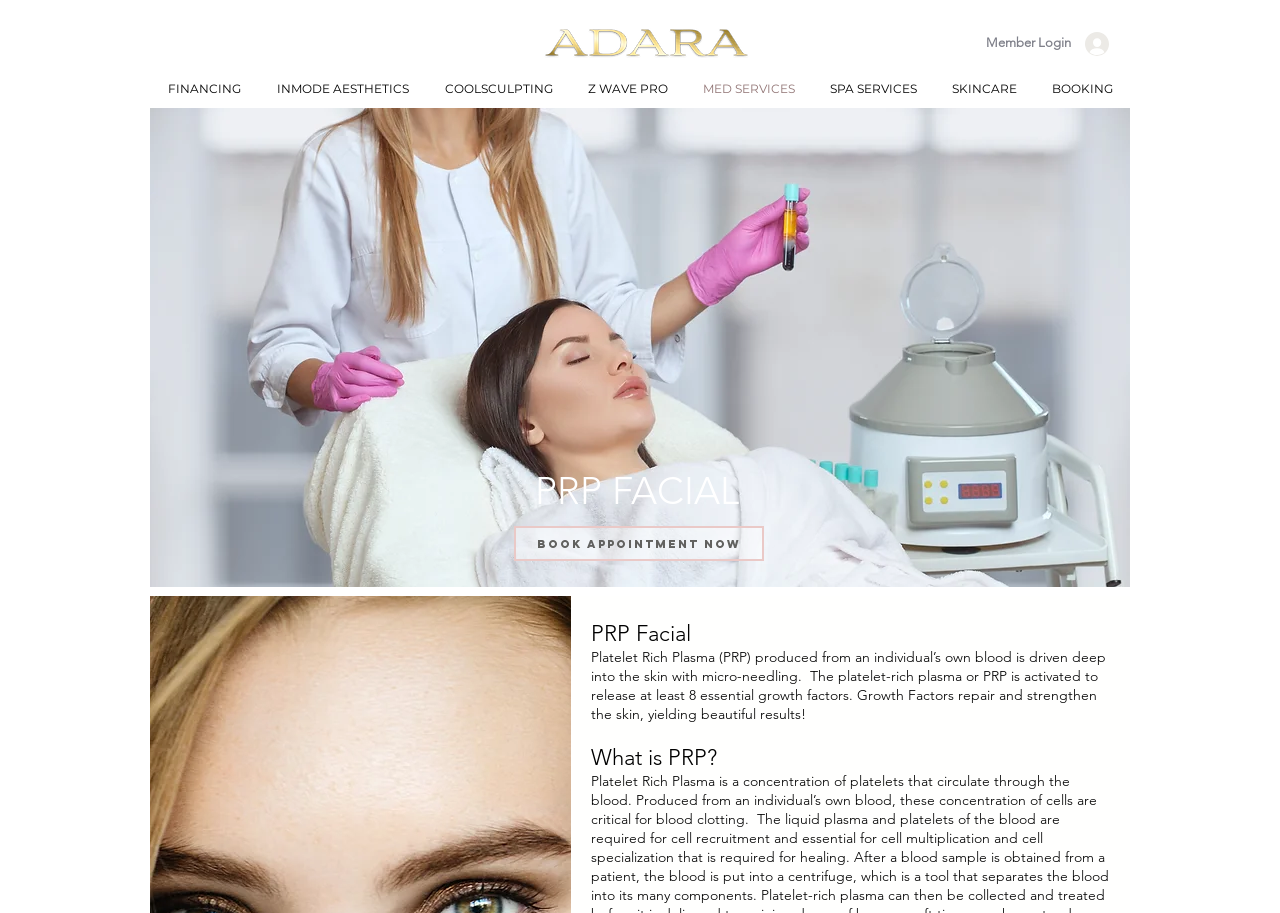Provide the bounding box coordinates for the area that should be clicked to complete the instruction: "View the PRP FACIAL slideshow".

[0.117, 0.118, 0.883, 0.643]